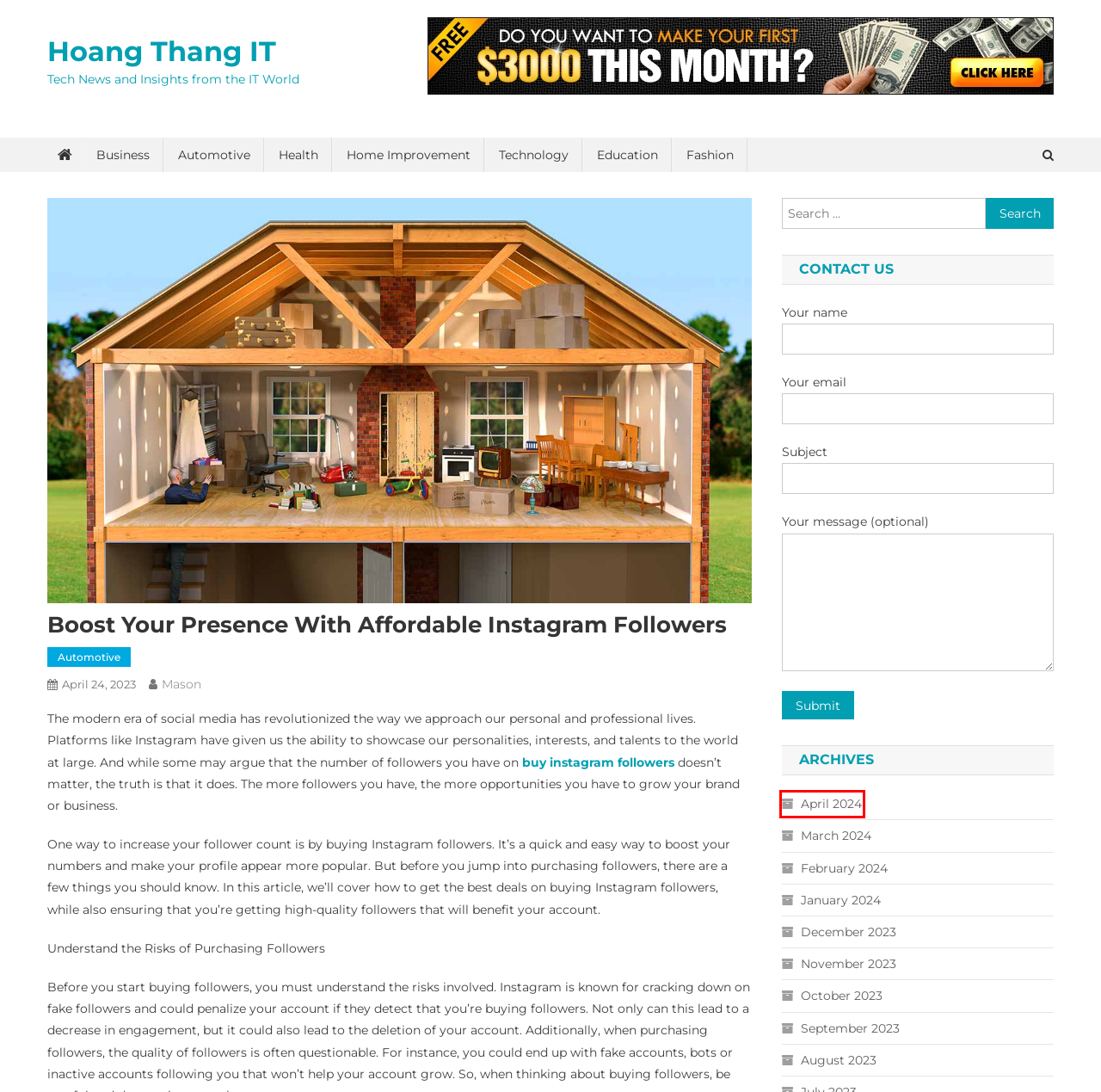You have a screenshot of a webpage with a red rectangle bounding box. Identify the best webpage description that corresponds to the new webpage after clicking the element within the red bounding box. Here are the candidates:
A. April, 2024 - Hoang Thang IT
B. Technology - Hoang Thang IT
C. Mason - Hoang Thang IT
D. Education - Hoang Thang IT
E. January, 2024 - Hoang Thang IT
F. November, 2023 - Hoang Thang IT
G. March, 2024 - Hoang Thang IT
H. Home Improvement - Hoang Thang IT

A